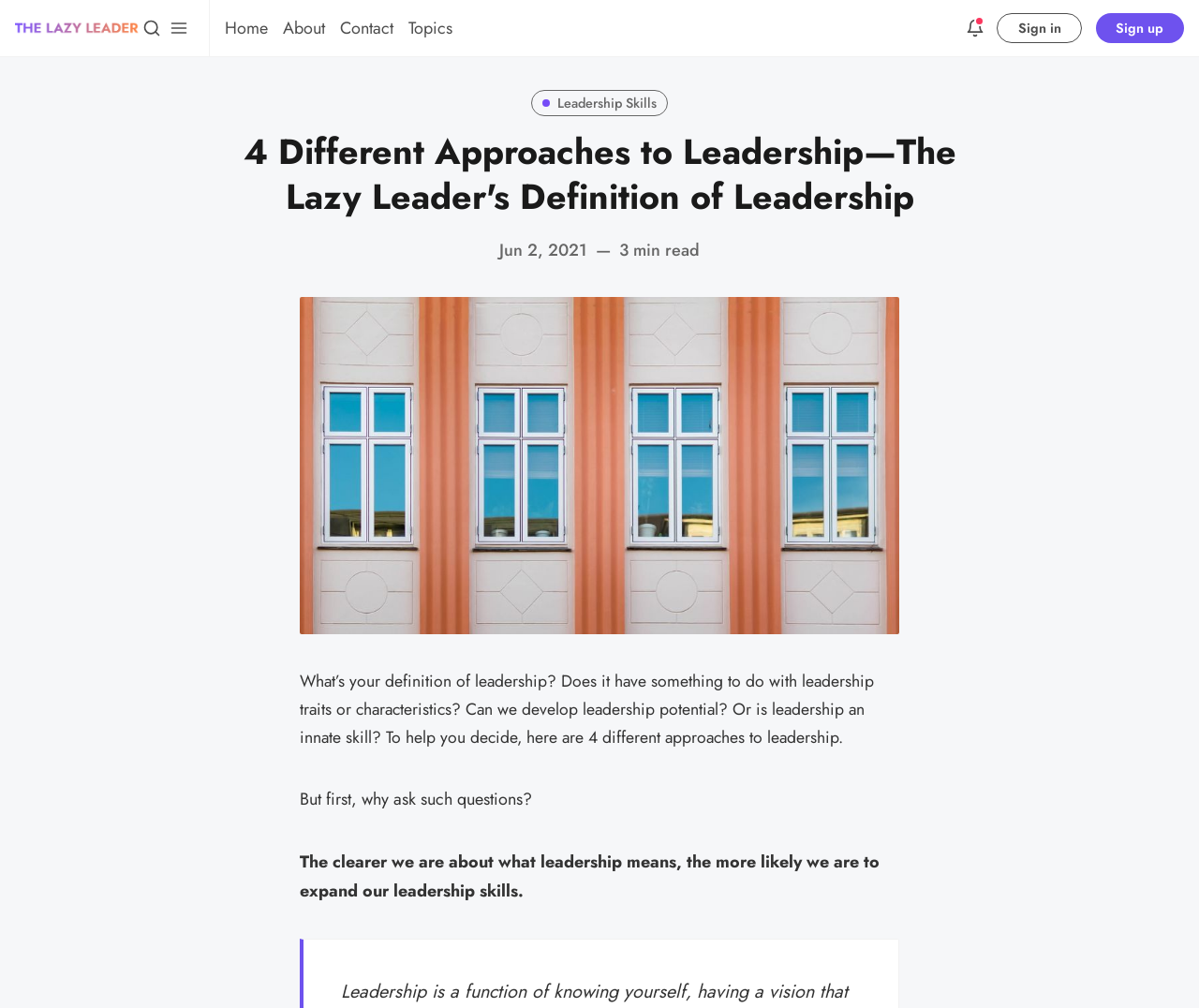Determine the bounding box coordinates of the UI element described by: "home page".

None